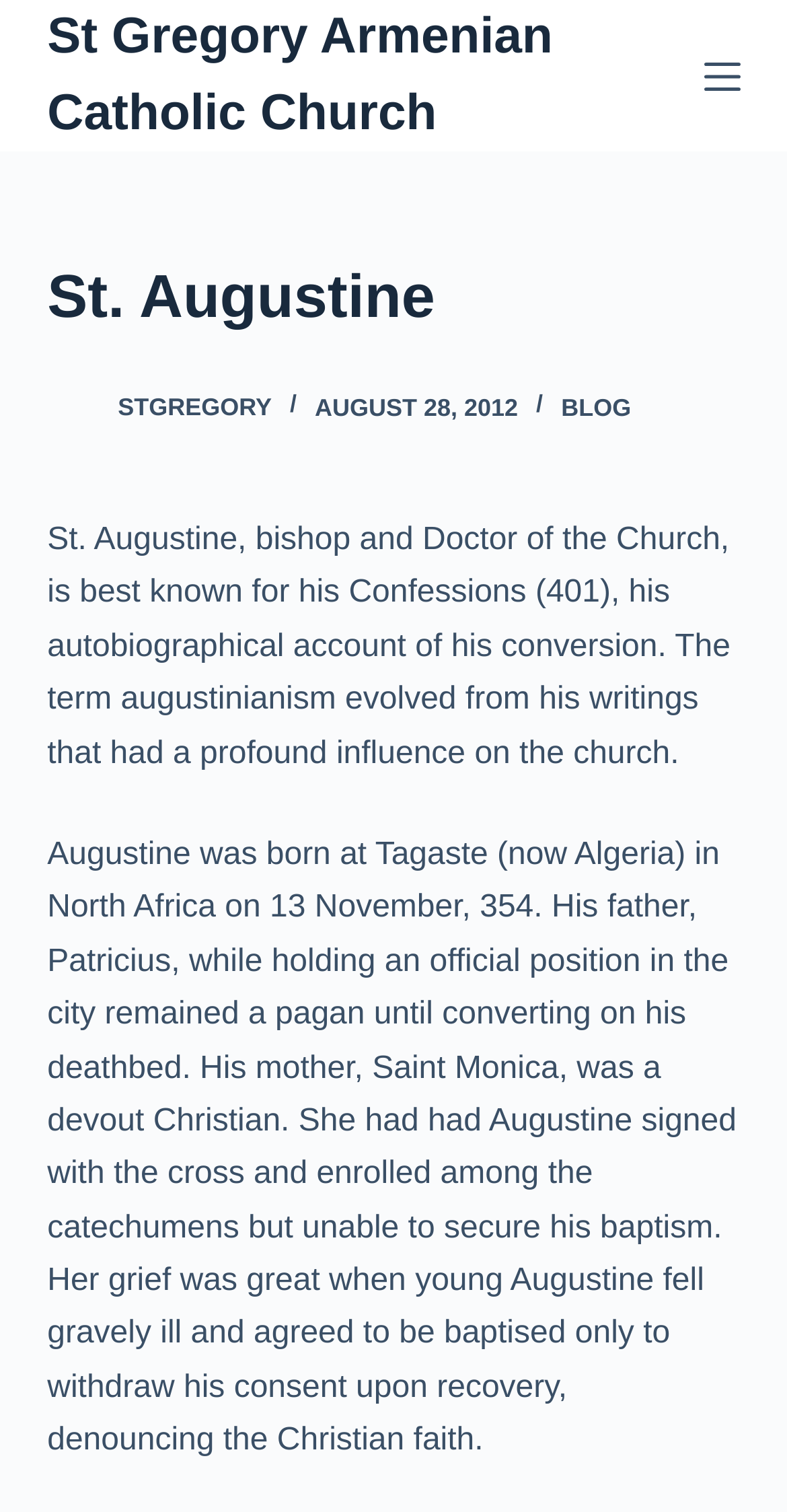Generate a comprehensive description of the contents of the webpage.

The webpage is about St. Augustine and St Gregory Armenian Catholic Church. At the top left, there is a "Skip to content" link. Below it, a prominent link "St Gregory Armenian Catholic Church" is displayed. On the top right, an "Open off canvas" button is located.

Below the top section, a header area is divided into two parts. On the left, a heading "St. Augustine" is displayed, followed by a link "stgregory" with an accompanying image. Next to it, another link "STGREGORY" is placed. On the right side of the header, a time element displays the date "AUGUST 28, 2012", and a link "BLOG" is situated nearby.

Below the header, two paragraphs of text provide information about St. Augustine. The first paragraph describes his Confessions and the influence of his writings on the church. The second paragraph delves into his early life, including his birthplace, family, and his mother's efforts to have him baptized.